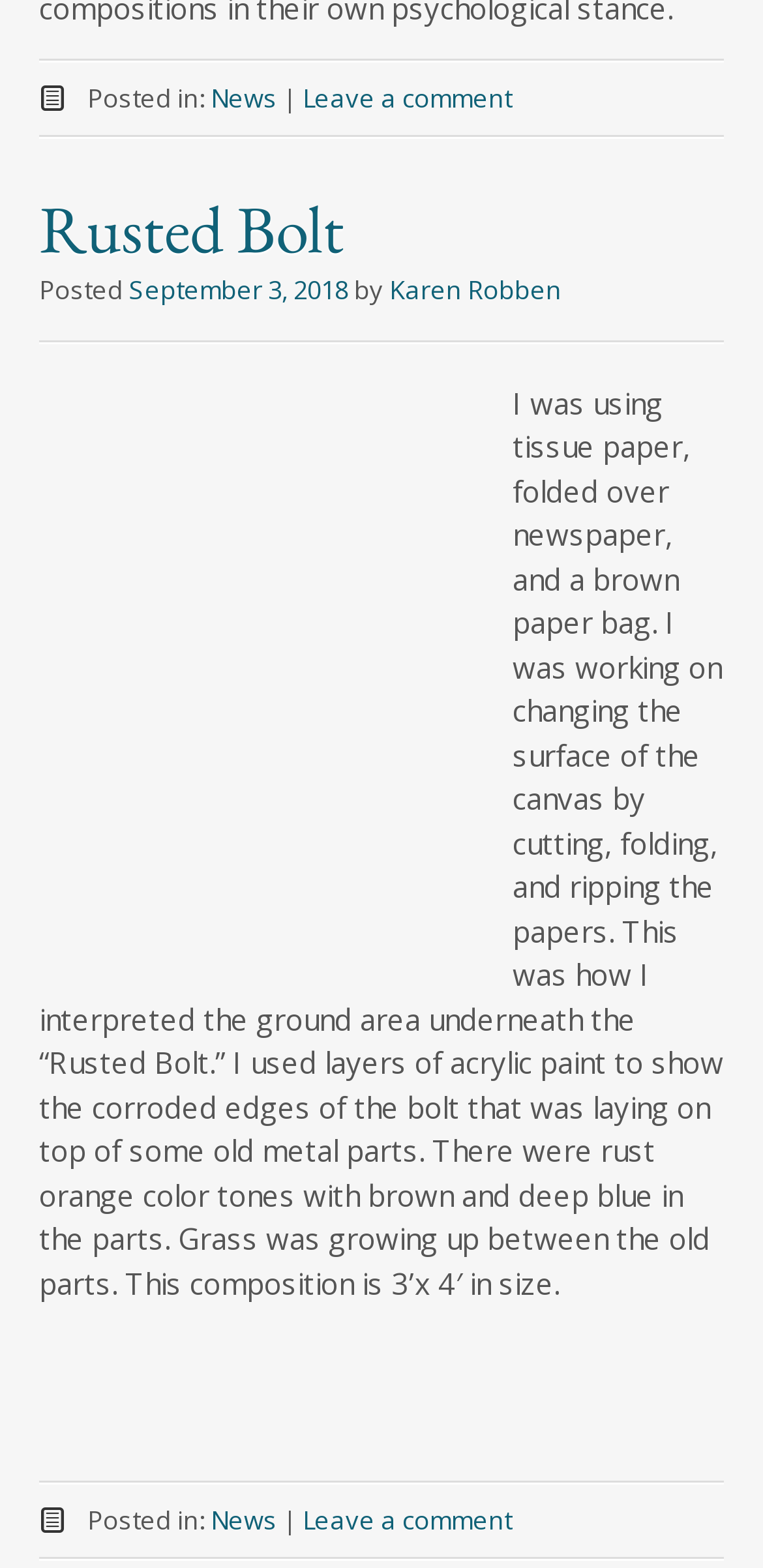Identify the bounding box coordinates of the section that should be clicked to achieve the task described: "Click the link to leave a comment".

[0.397, 0.051, 0.671, 0.074]